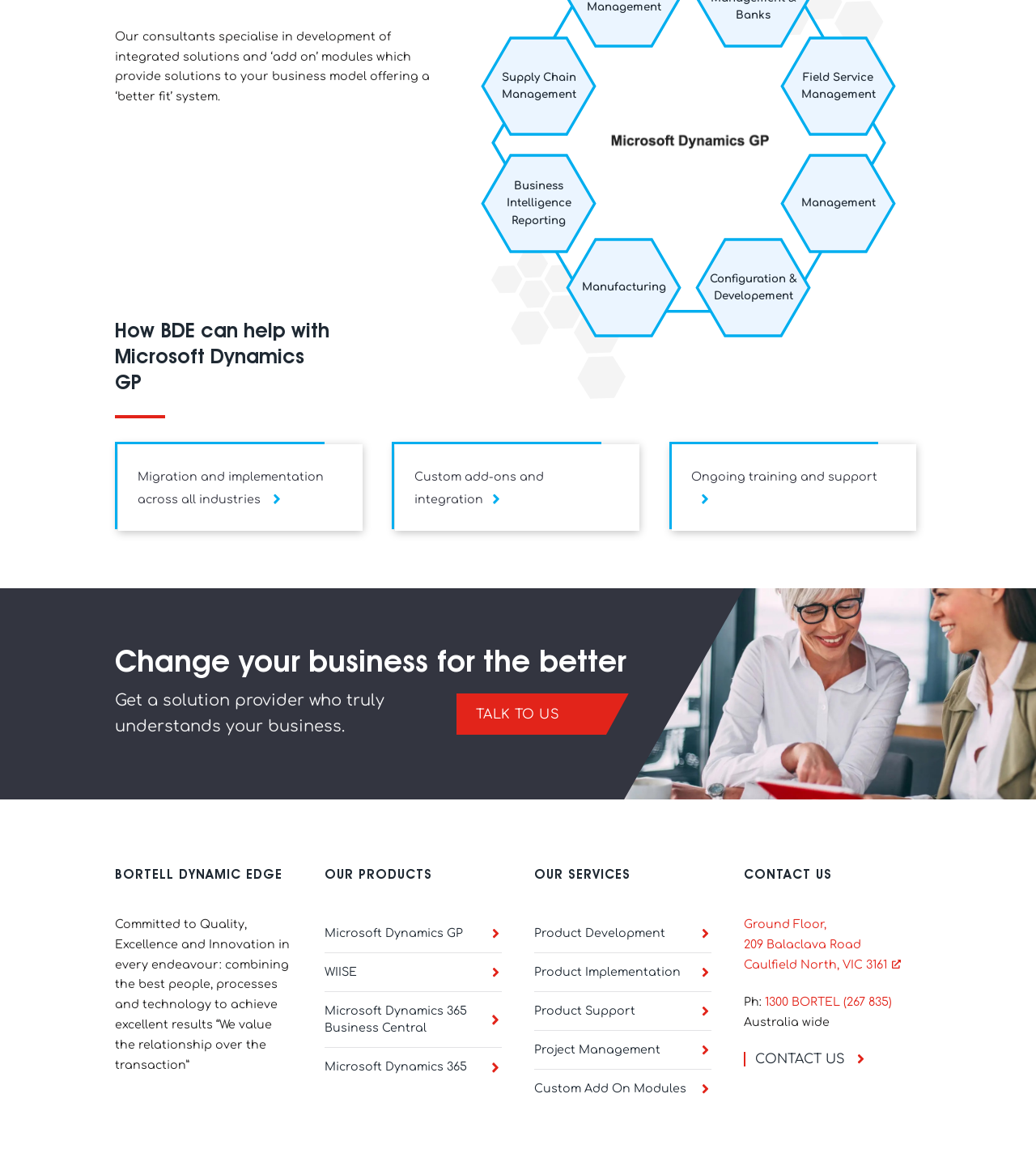Return the bounding box coordinates of the UI element that corresponds to this description: "WIISE". The coordinates must be given as four float numbers in the range of 0 and 1, [left, top, right, bottom].

[0.313, 0.839, 0.484, 0.854]